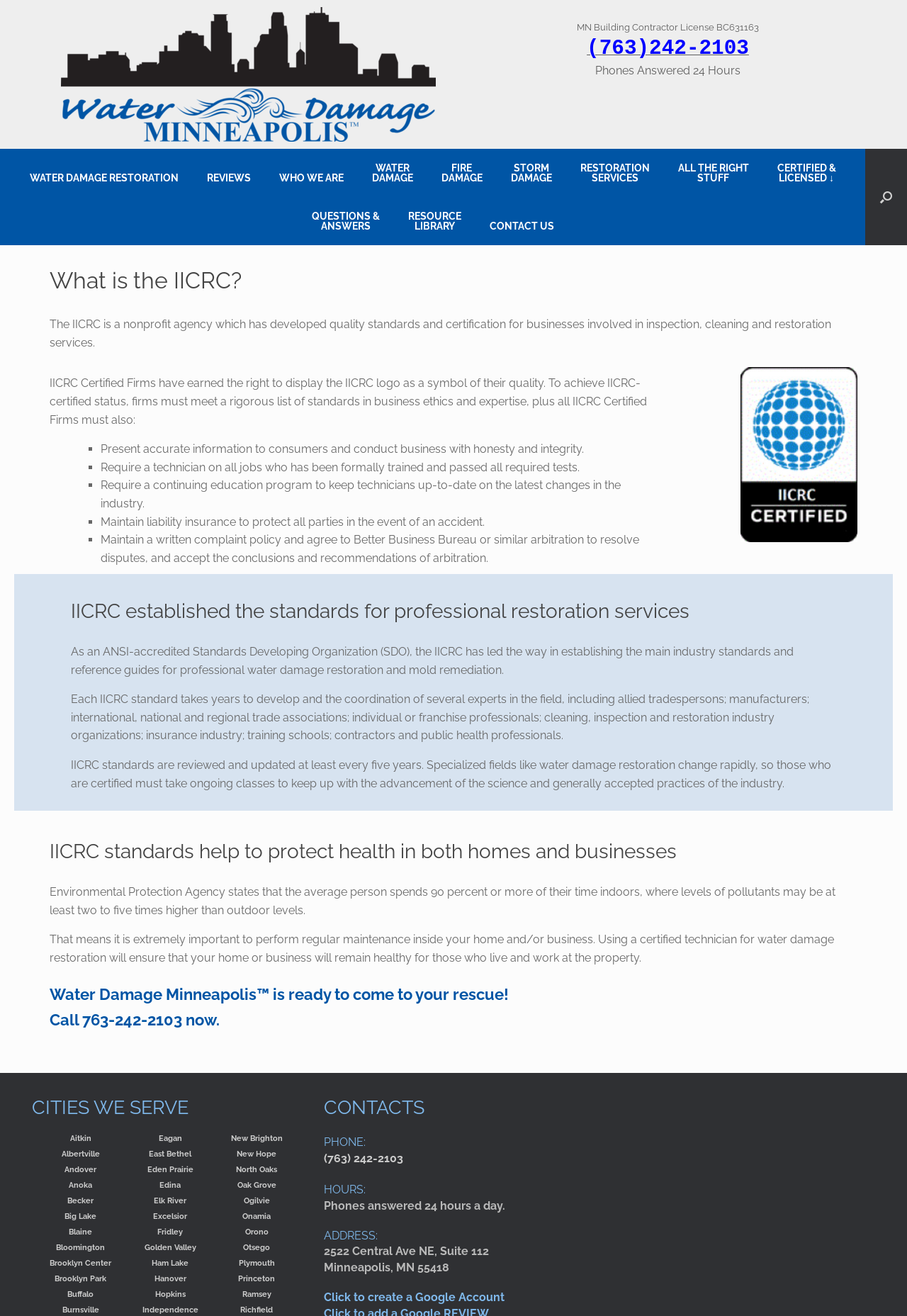Examine the image carefully and respond to the question with a detailed answer: 
What is the purpose of IICRC standards?

The IICRC standards are established to protect health in both homes and businesses, as stated on the webpage. The standards help to ensure that water damage restoration services are performed in a way that prioritizes the health and safety of individuals.